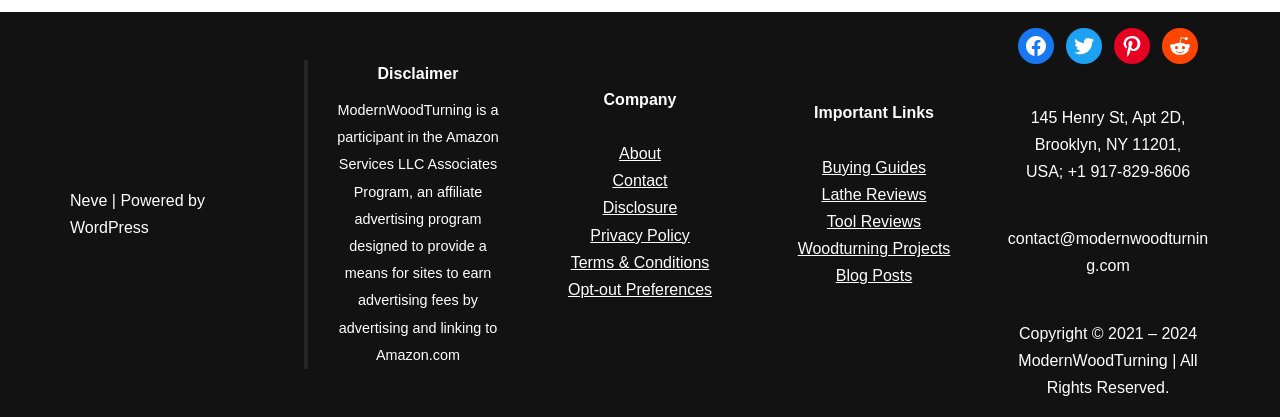What is the name of the company?
Could you please answer the question thoroughly and with as much detail as possible?

The company name can be found in the footer section of the webpage, where it is mentioned as 'Copyright © 2021 – 2024 ModernWoodTurning | All Rights Reserved.'